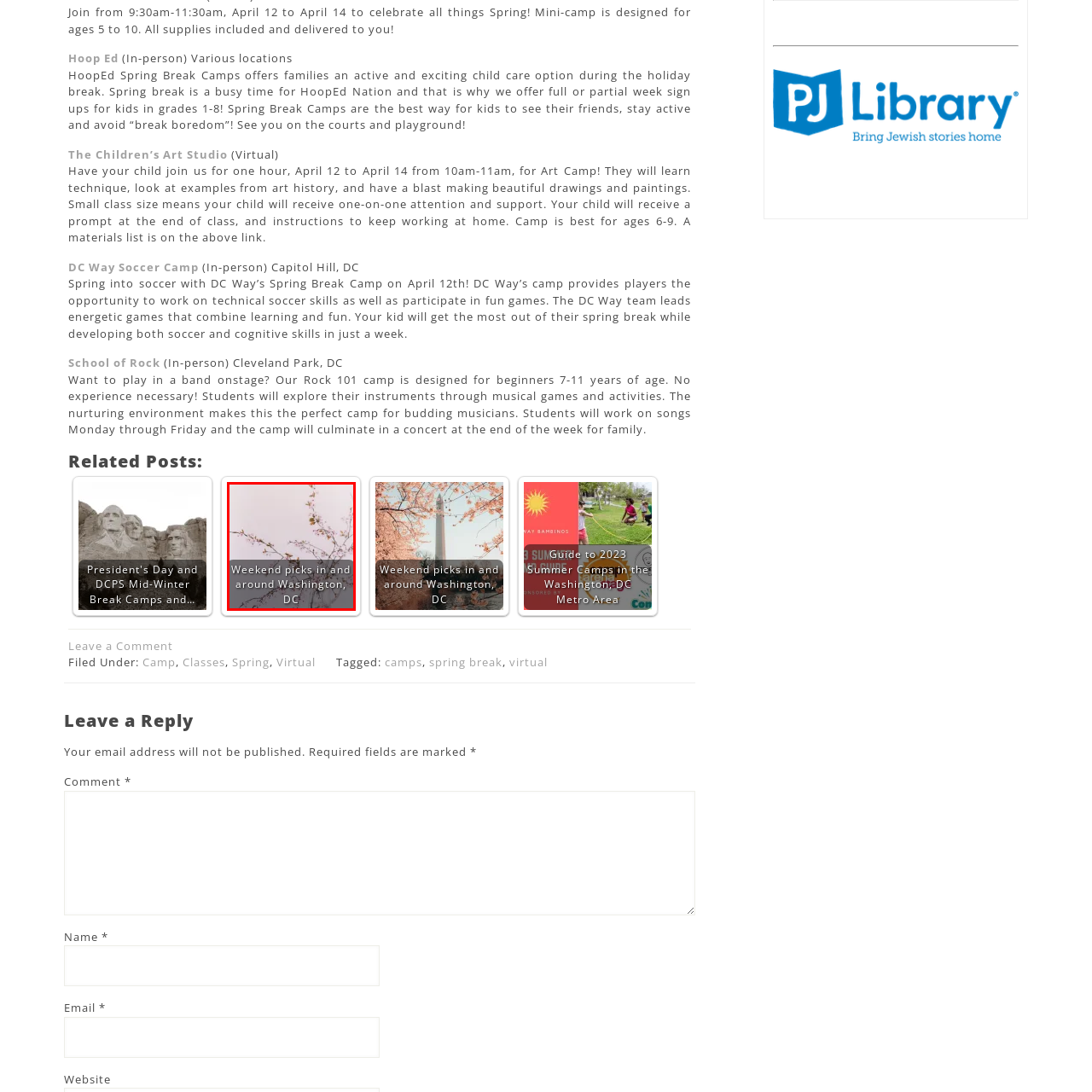Examine the image inside the red bounding box and deliver a thorough answer to the question that follows, drawing information from the image: What is the location mentioned in the text?

The text 'Weekend picks in and around Washington, DC' explicitly mentions the location, indicating that the curated activities and events are related to the Washington, DC area.